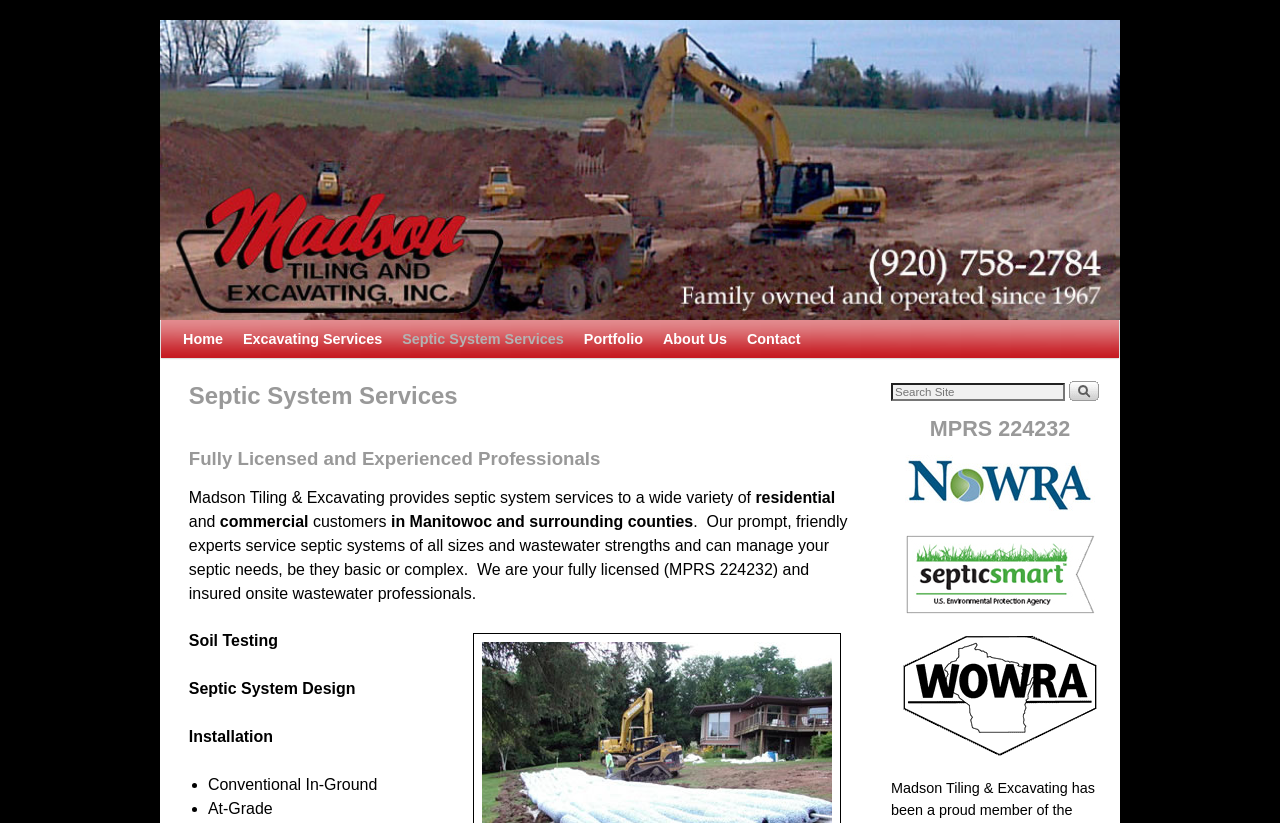Respond with a single word or phrase to the following question: What organizations is Madson Tiling & Excavating associated with?

National Onsite Wastewater Recycling Association and others